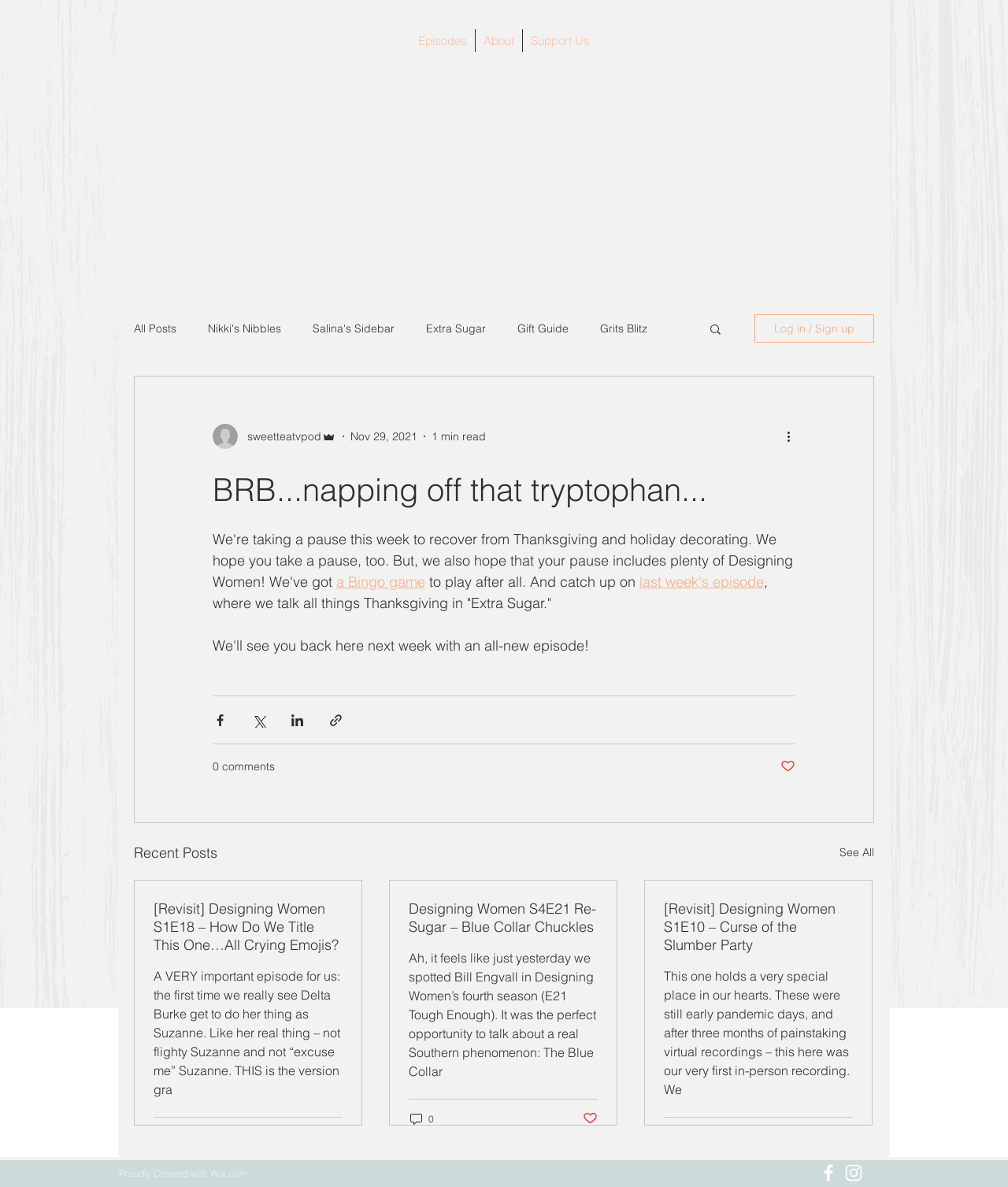What is the name of the podcast?
Please provide a detailed and comprehensive answer to the question.

I inferred this answer by looking at the image with the text 'Sweet Tea & TV' and the context of the webpage, which suggests that it is a podcast or TV show related website.